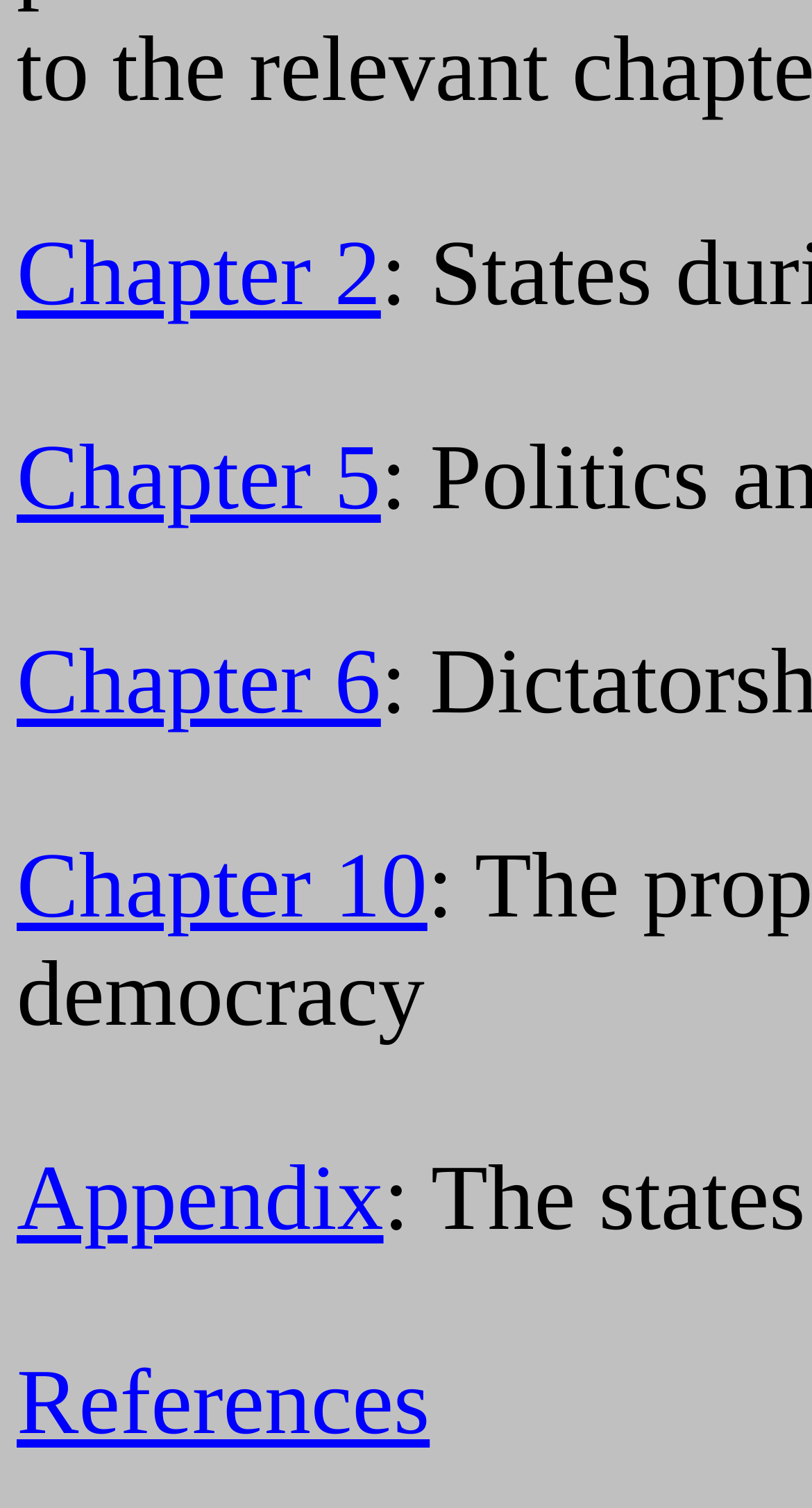Identify the bounding box coordinates for the UI element described as follows: Chapter 10. Use the format (top-left x, top-left y, bottom-right x, bottom-right y) and ensure all values are floating point numbers between 0 and 1.

[0.021, 0.552, 0.526, 0.622]